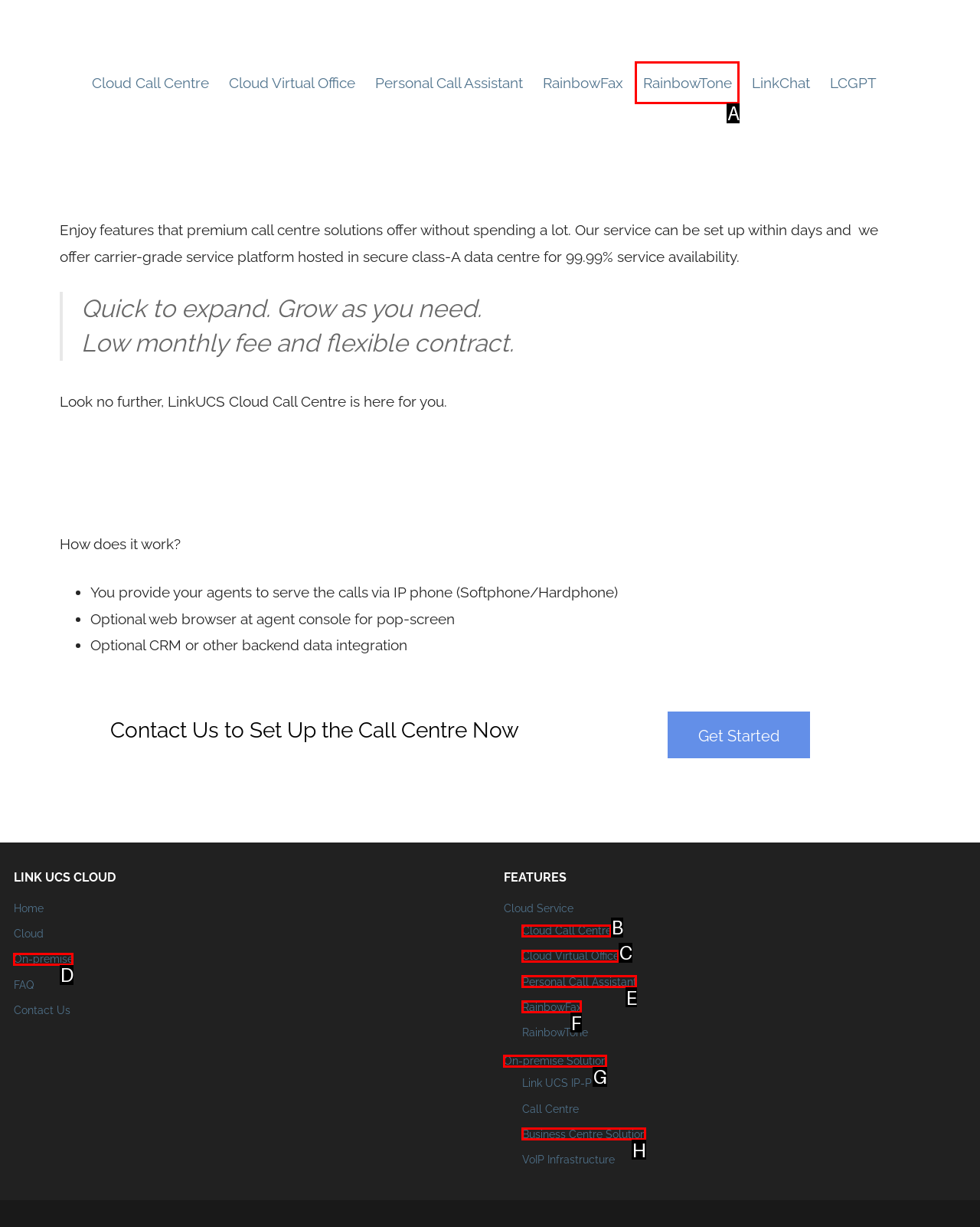Select the option that matches the description: RainbowTone. Answer with the letter of the correct option directly.

A